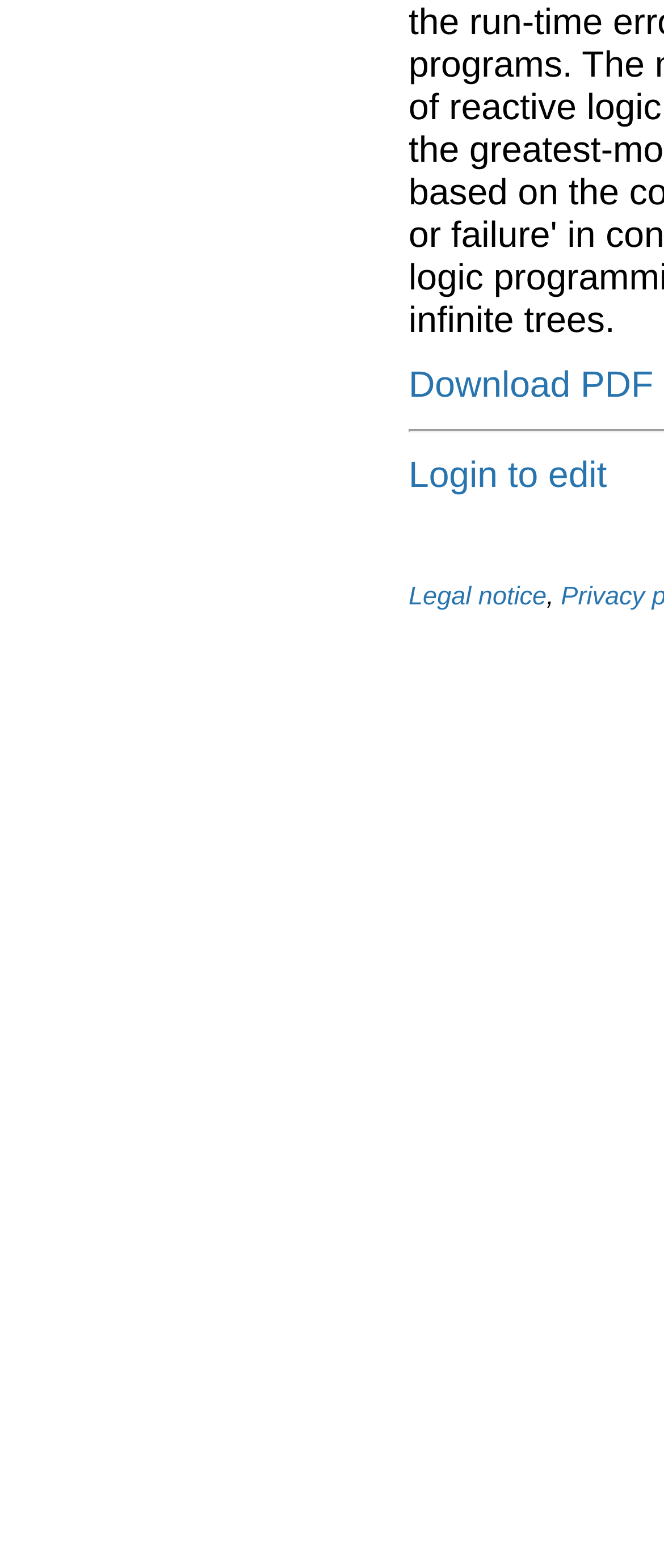Based on the element description: "Login to edit", identify the UI element and provide its bounding box coordinates. Use four float numbers between 0 and 1, [left, top, right, bottom].

[0.615, 0.289, 0.914, 0.315]